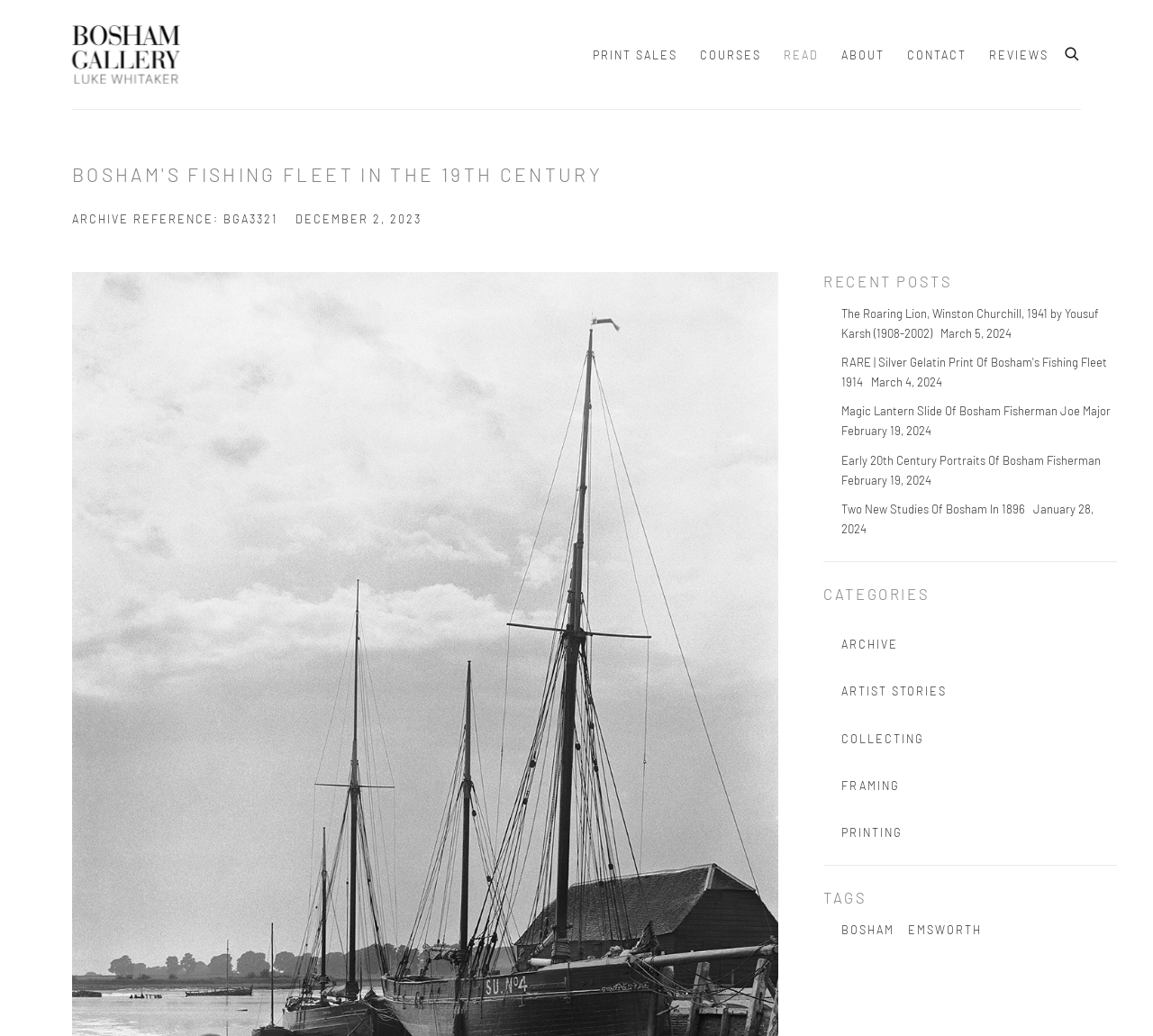Please specify the bounding box coordinates of the area that should be clicked to accomplish the following instruction: "go to about page". The coordinates should consist of four float numbers between 0 and 1, i.e., [left, top, right, bottom].

[0.73, 0.038, 0.767, 0.067]